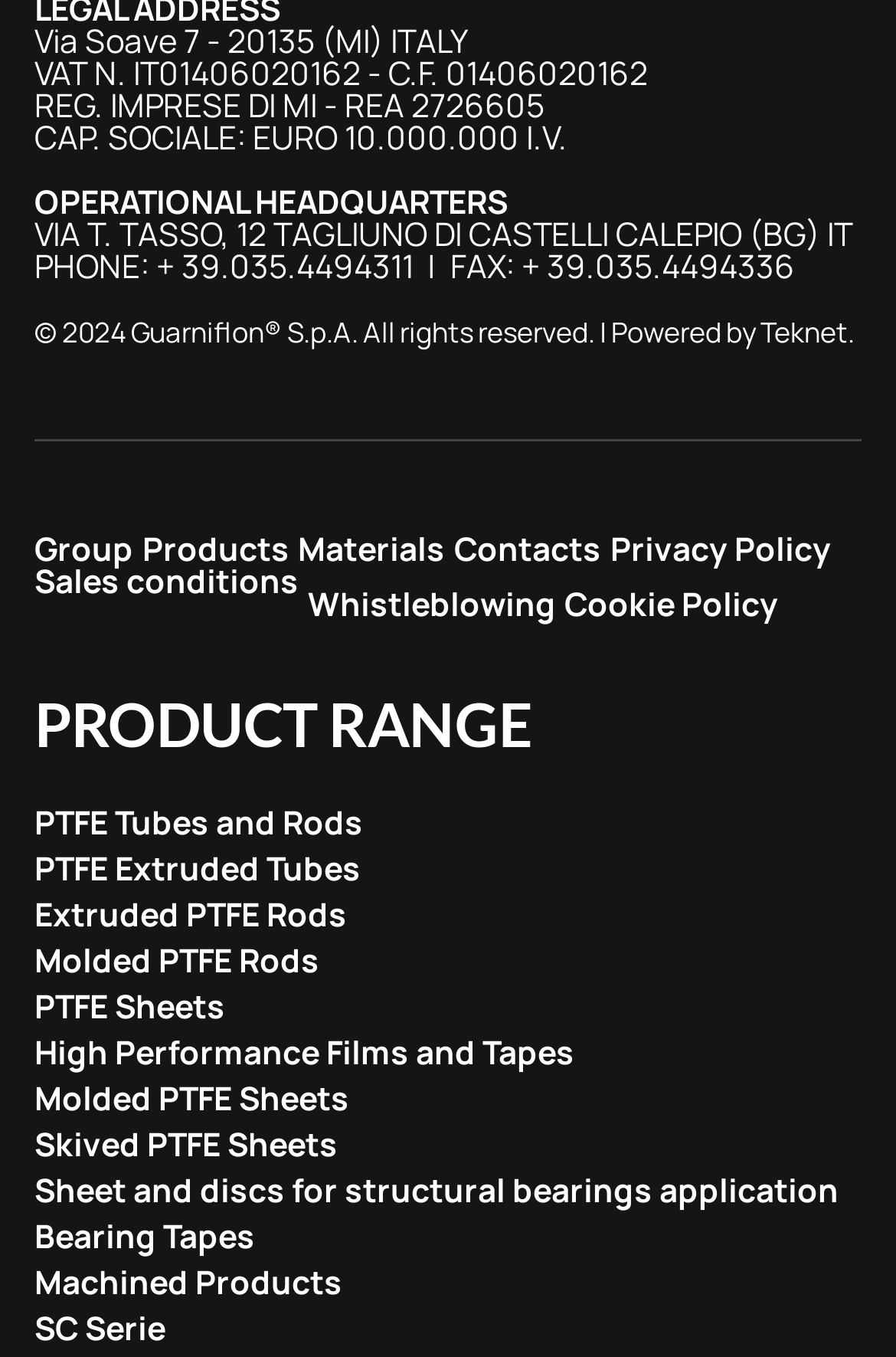Identify the bounding box coordinates of the specific part of the webpage to click to complete this instruction: "Click on the 'Group' link".

[0.038, 0.388, 0.149, 0.42]